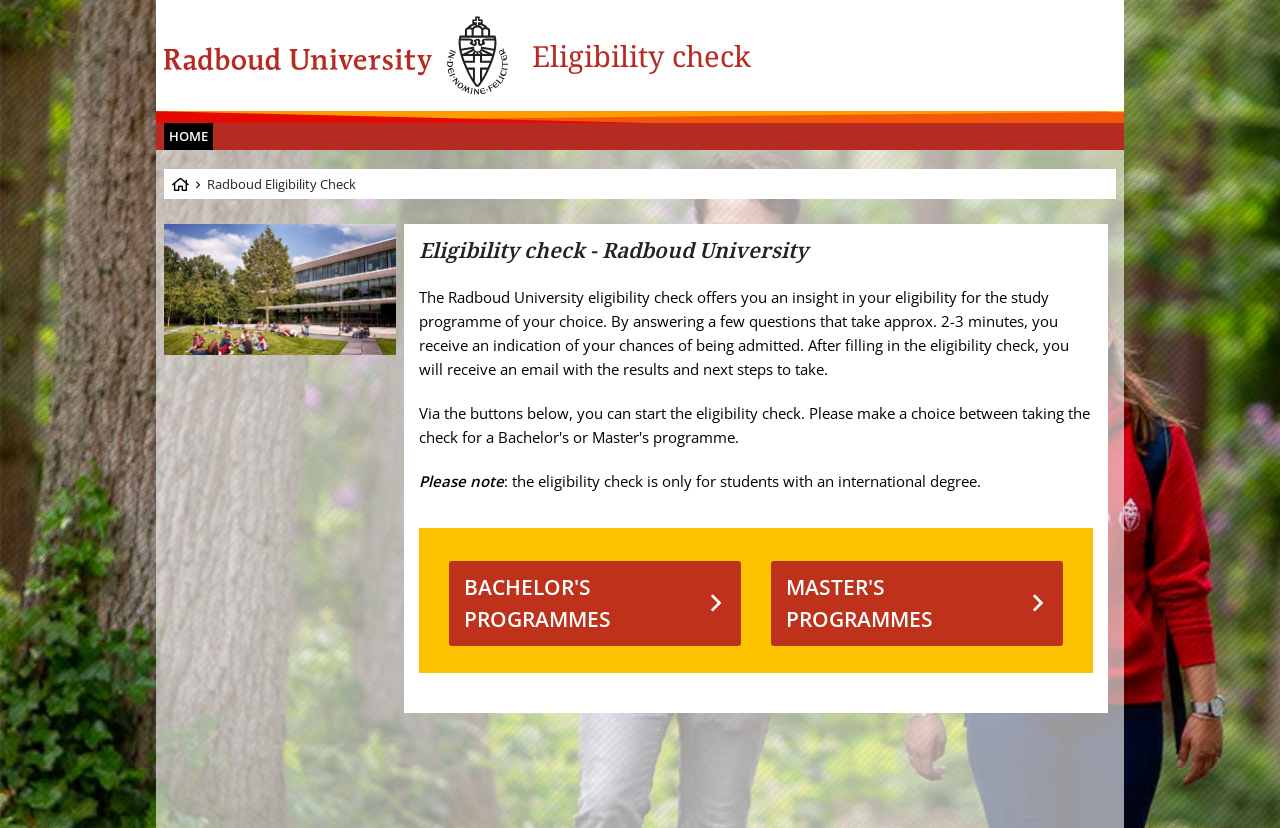Give a succinct answer to this question in a single word or phrase: 
Who is the eligibility check intended for?

International degree students